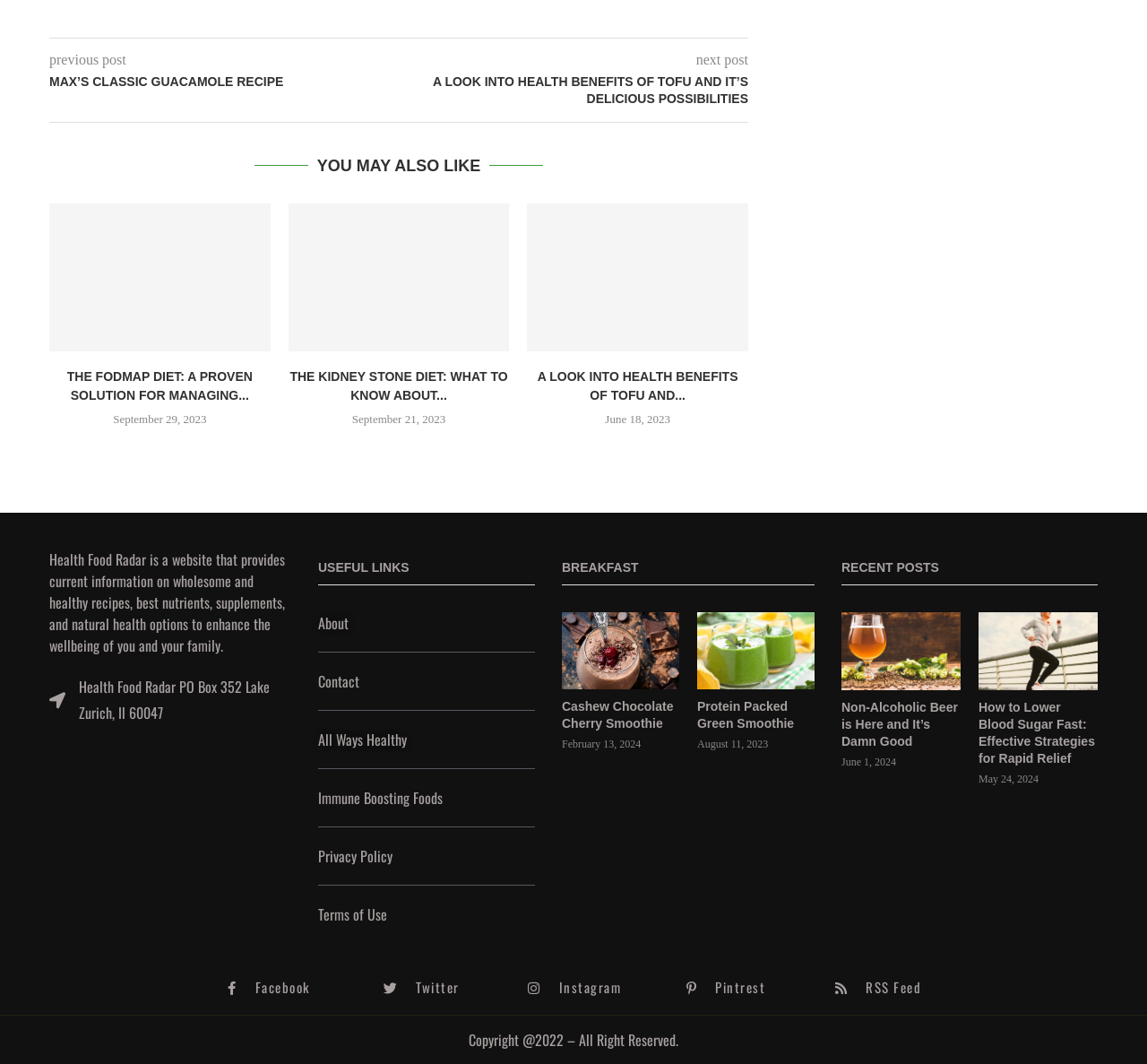Please find the bounding box coordinates of the element that must be clicked to perform the given instruction: "follow the Health Food Radar on Facebook". The coordinates should be four float numbers from 0 to 1, i.e., [left, top, right, bottom].

[0.18, 0.912, 0.289, 0.945]